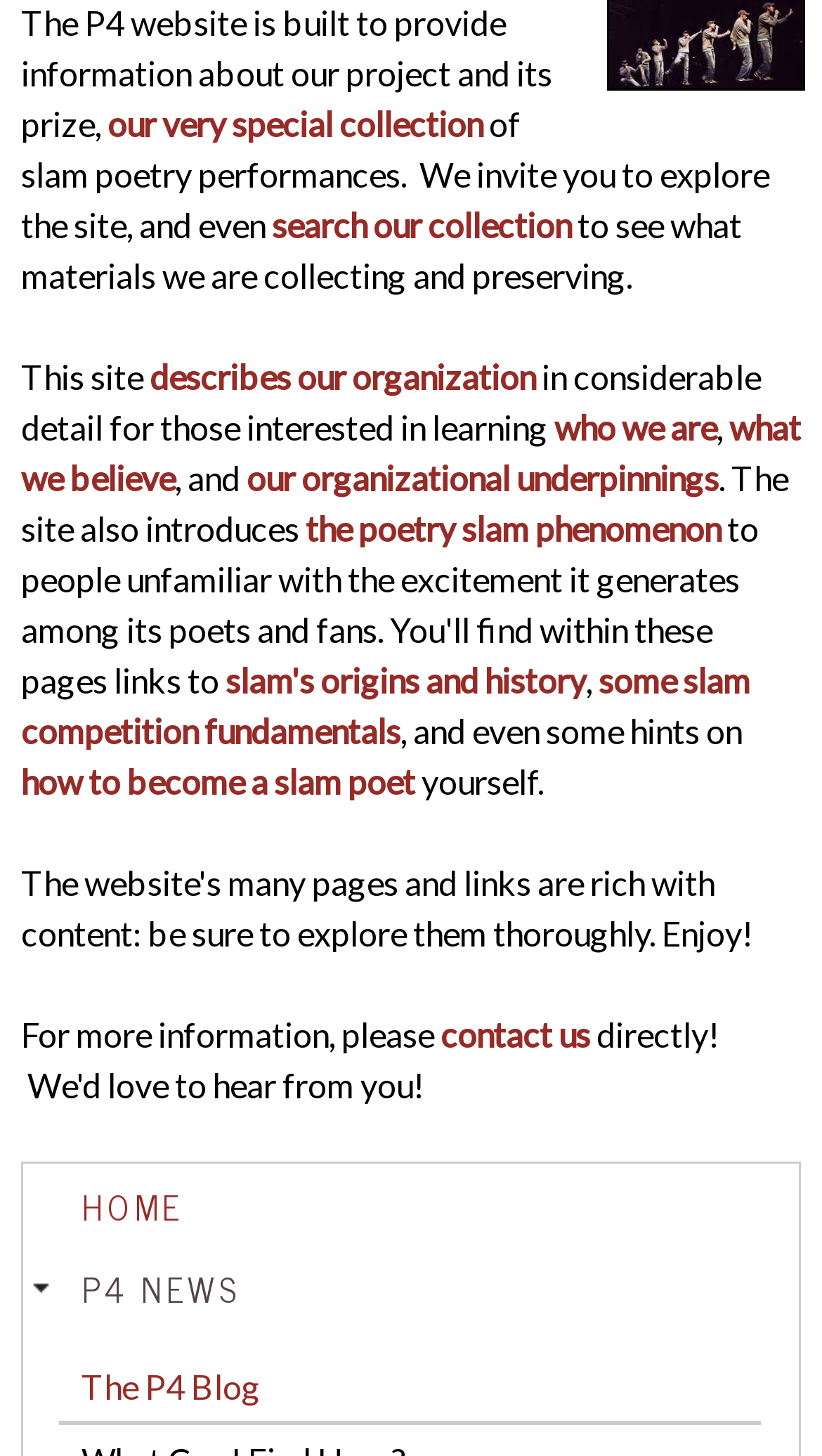Pinpoint the bounding box coordinates of the element to be clicked to execute the instruction: "learn about our organization".

[0.182, 0.245, 0.651, 0.272]